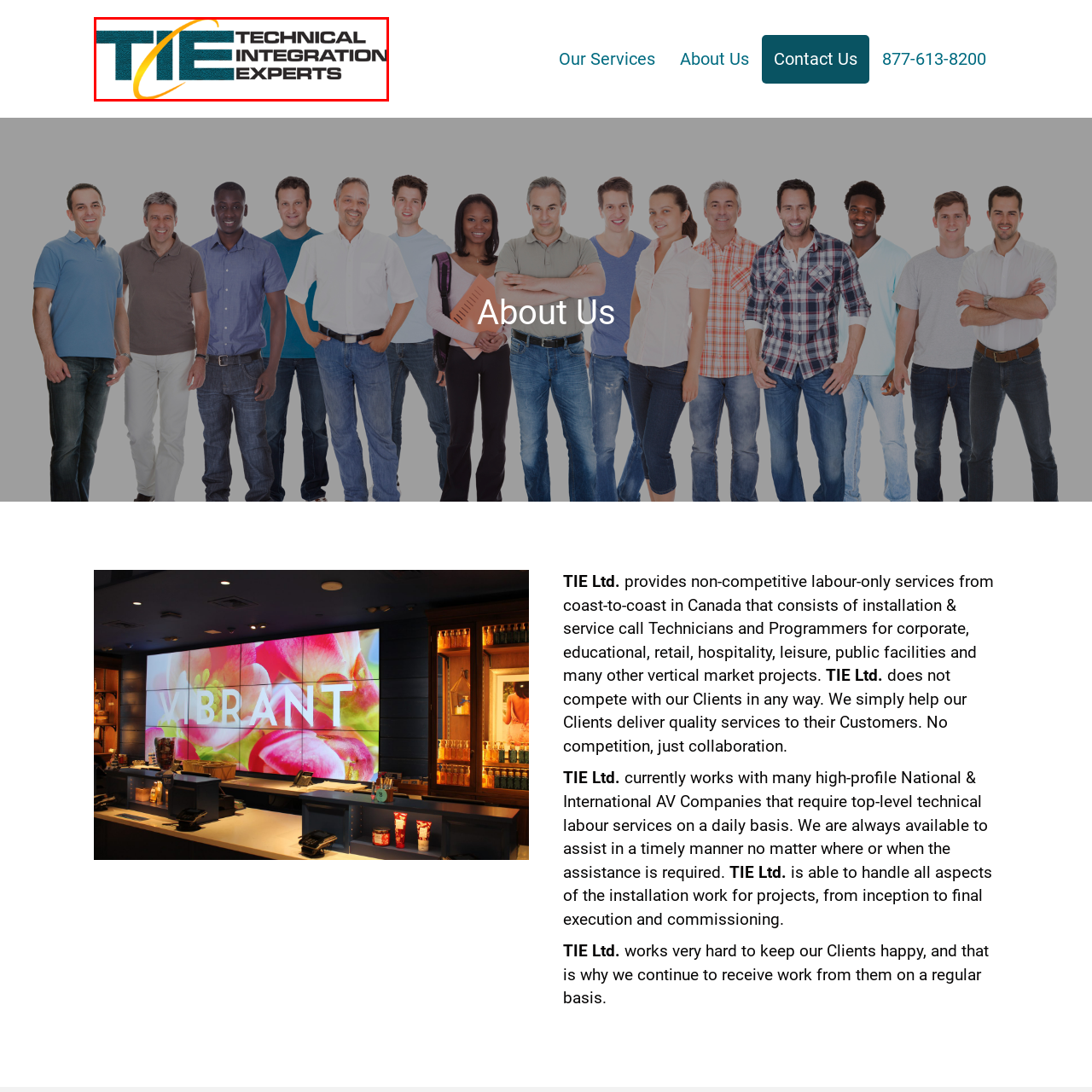Observe the content highlighted by the red box and supply a one-word or short phrase answer to the question: What color is the dynamic swirl in the logo?

Vibrant yellow